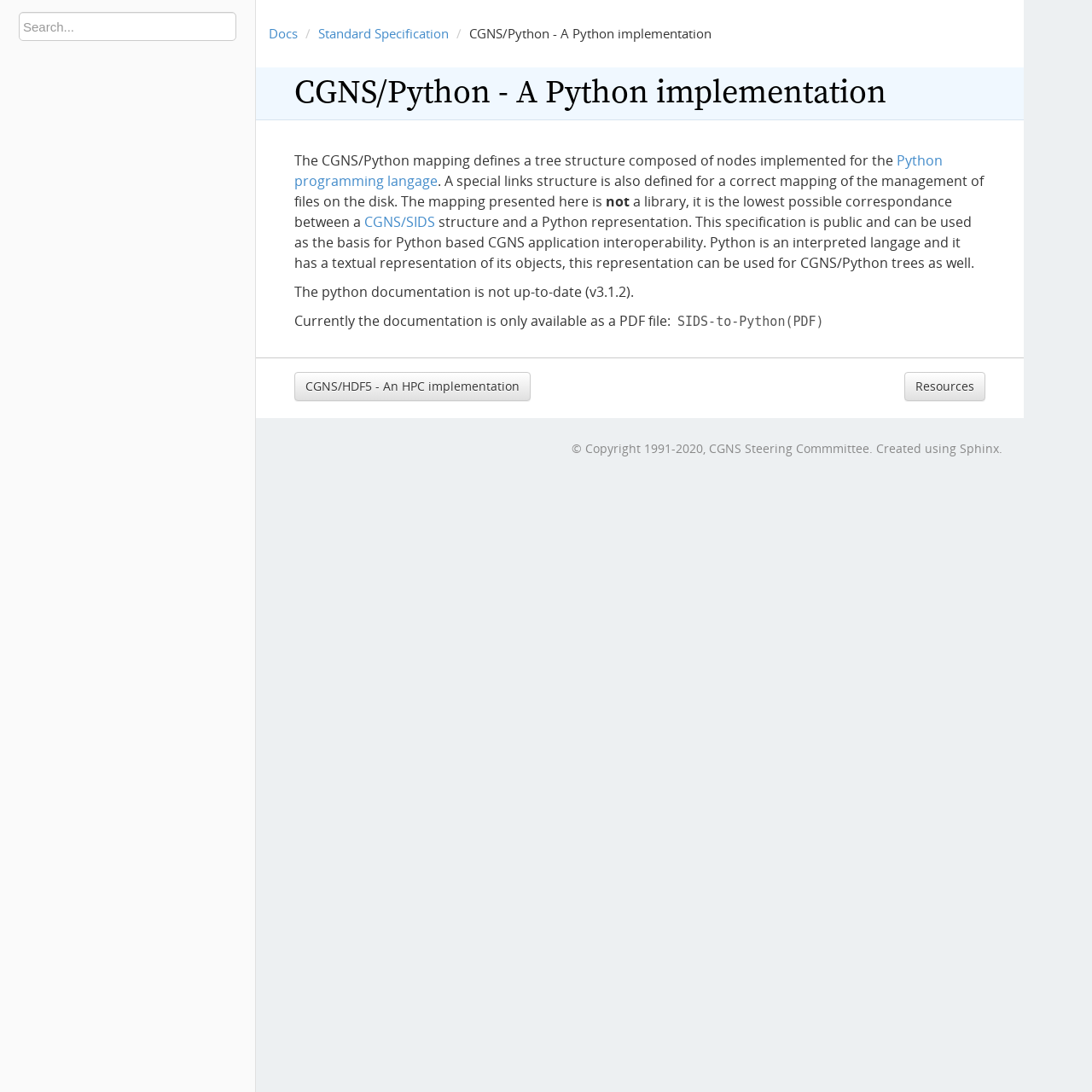What is the primary heading on this webpage?

CGNS/Python - A Python implementation